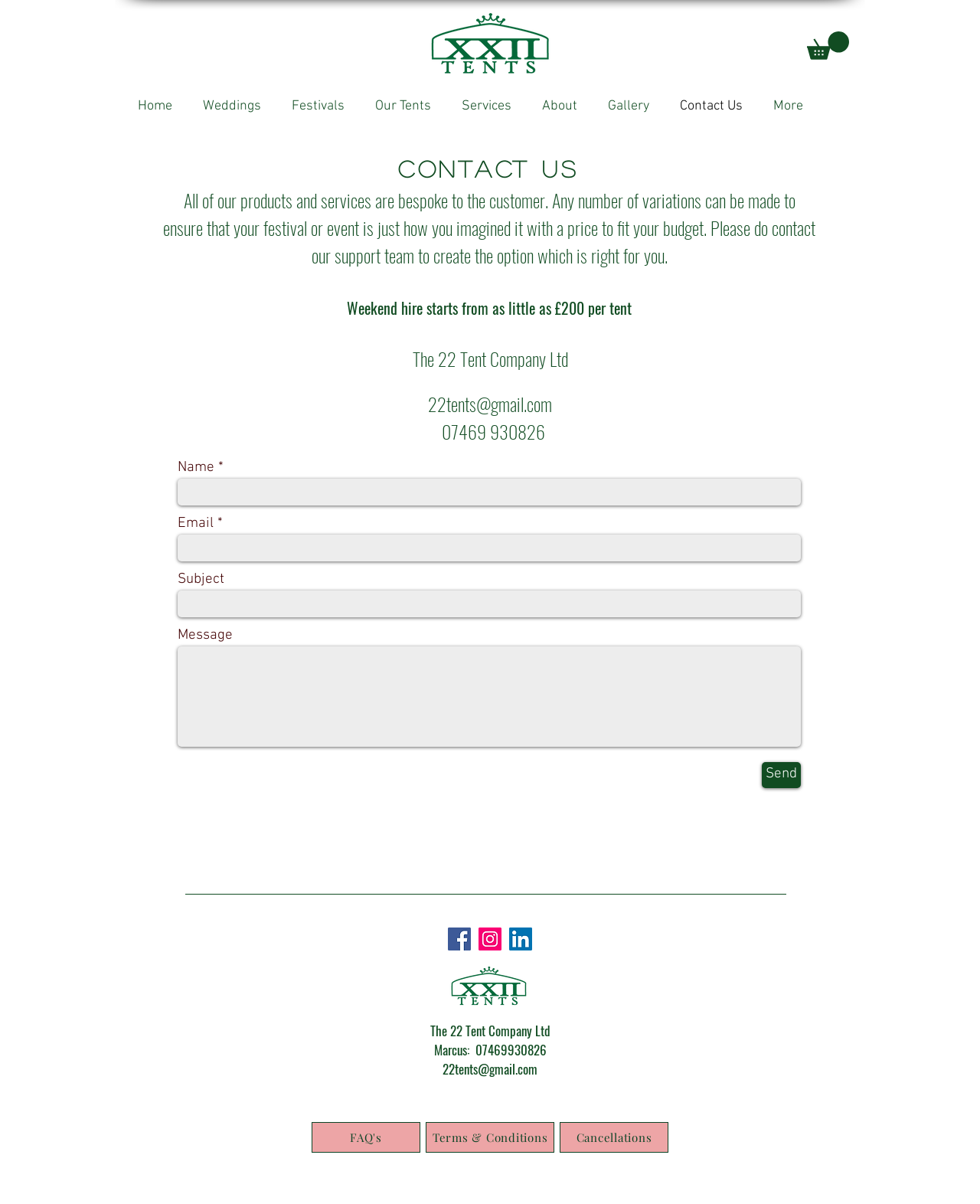Locate the bounding box coordinates of the clickable part needed for the task: "Click the FAQ's link".

[0.318, 0.932, 0.429, 0.957]